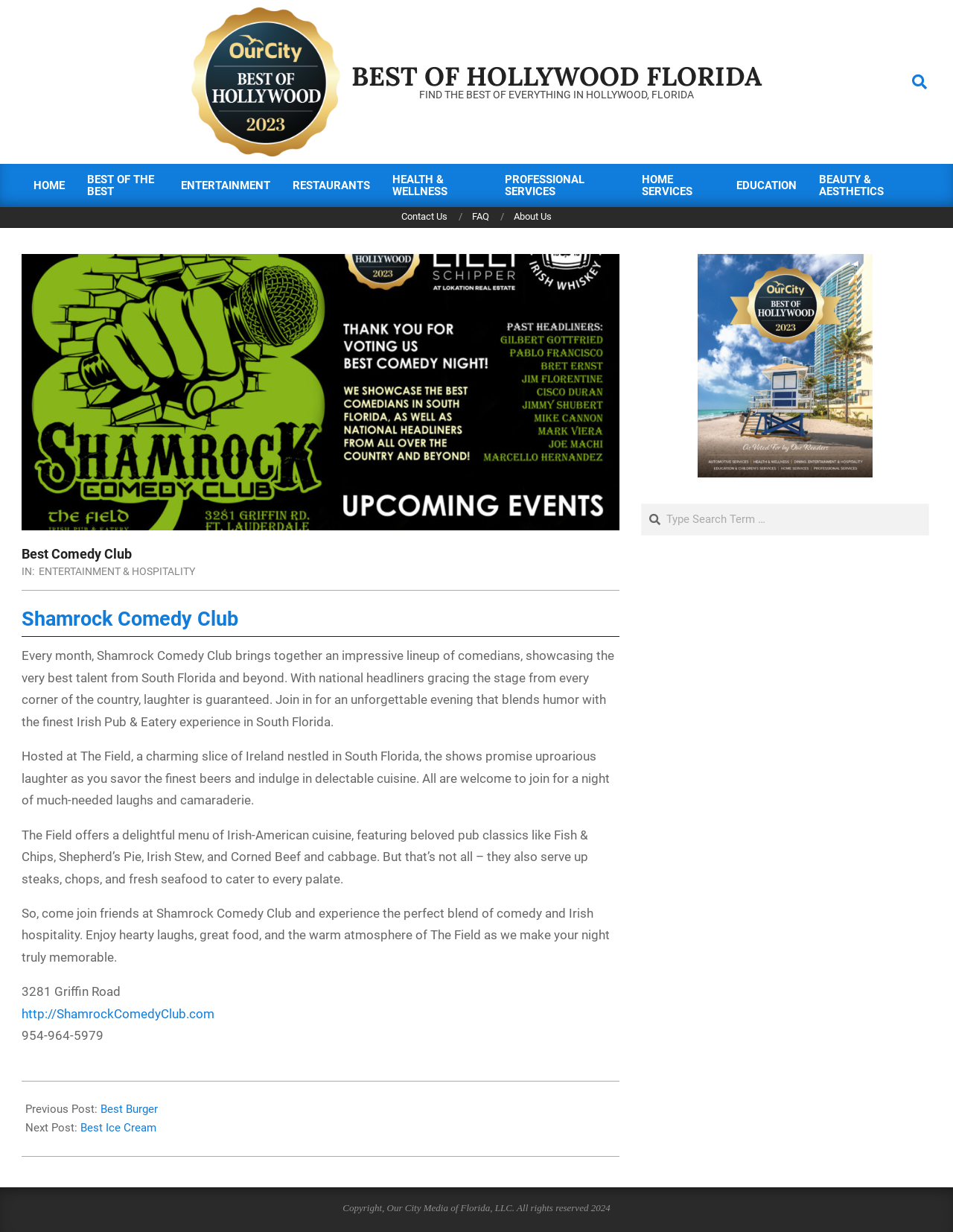Locate the bounding box coordinates of the clickable area needed to fulfill the instruction: "View the previous post".

[0.105, 0.895, 0.166, 0.906]